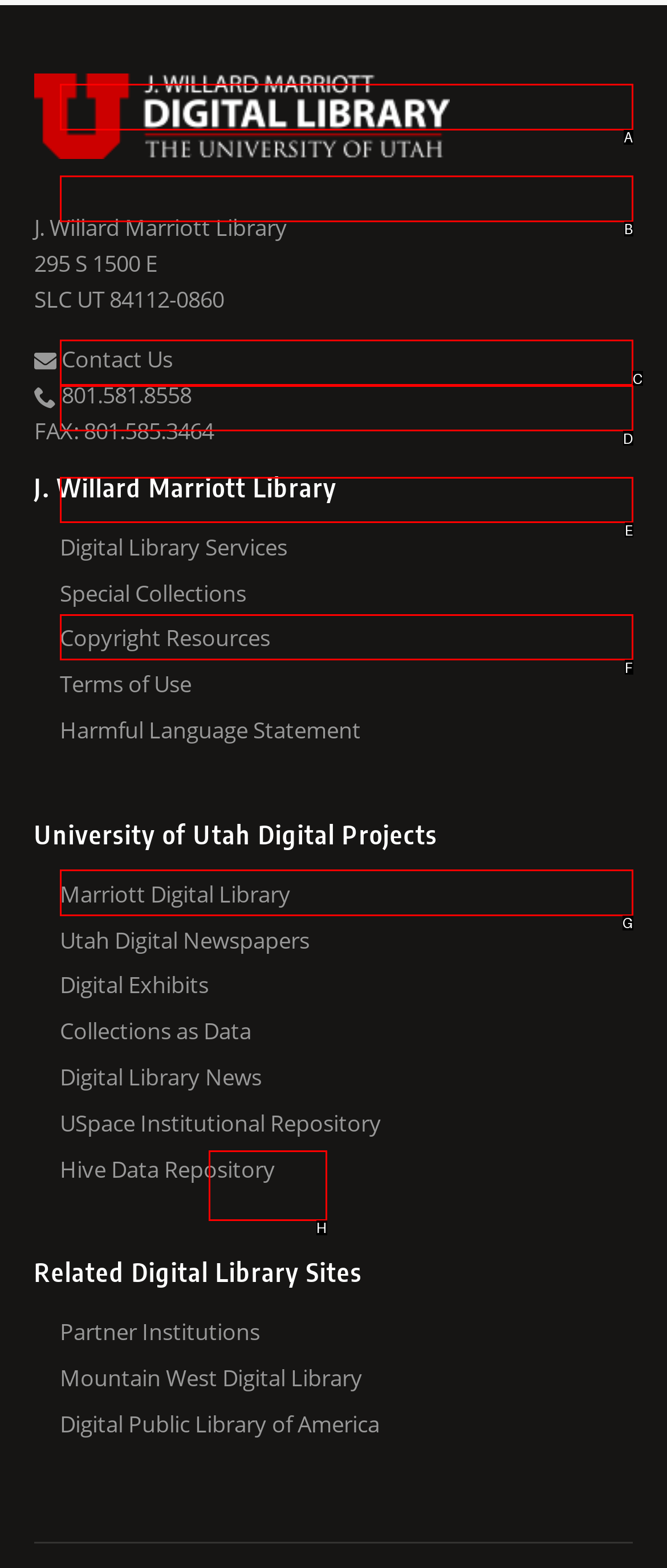Which UI element corresponds to this description: Digital Public Library of America
Reply with the letter of the correct option.

G